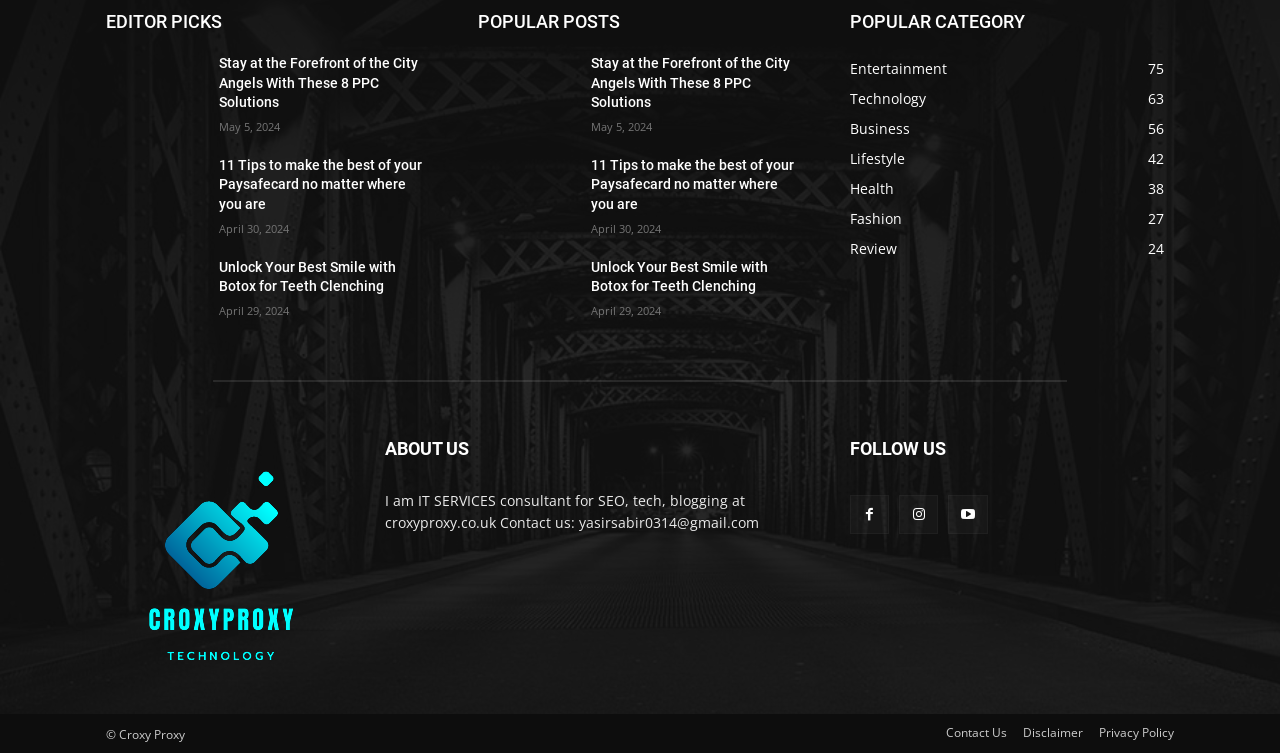Determine the coordinates of the bounding box for the clickable area needed to execute this instruction: "Contact us through 'yasirsabir0314@gmail.com'".

[0.301, 0.652, 0.593, 0.707]